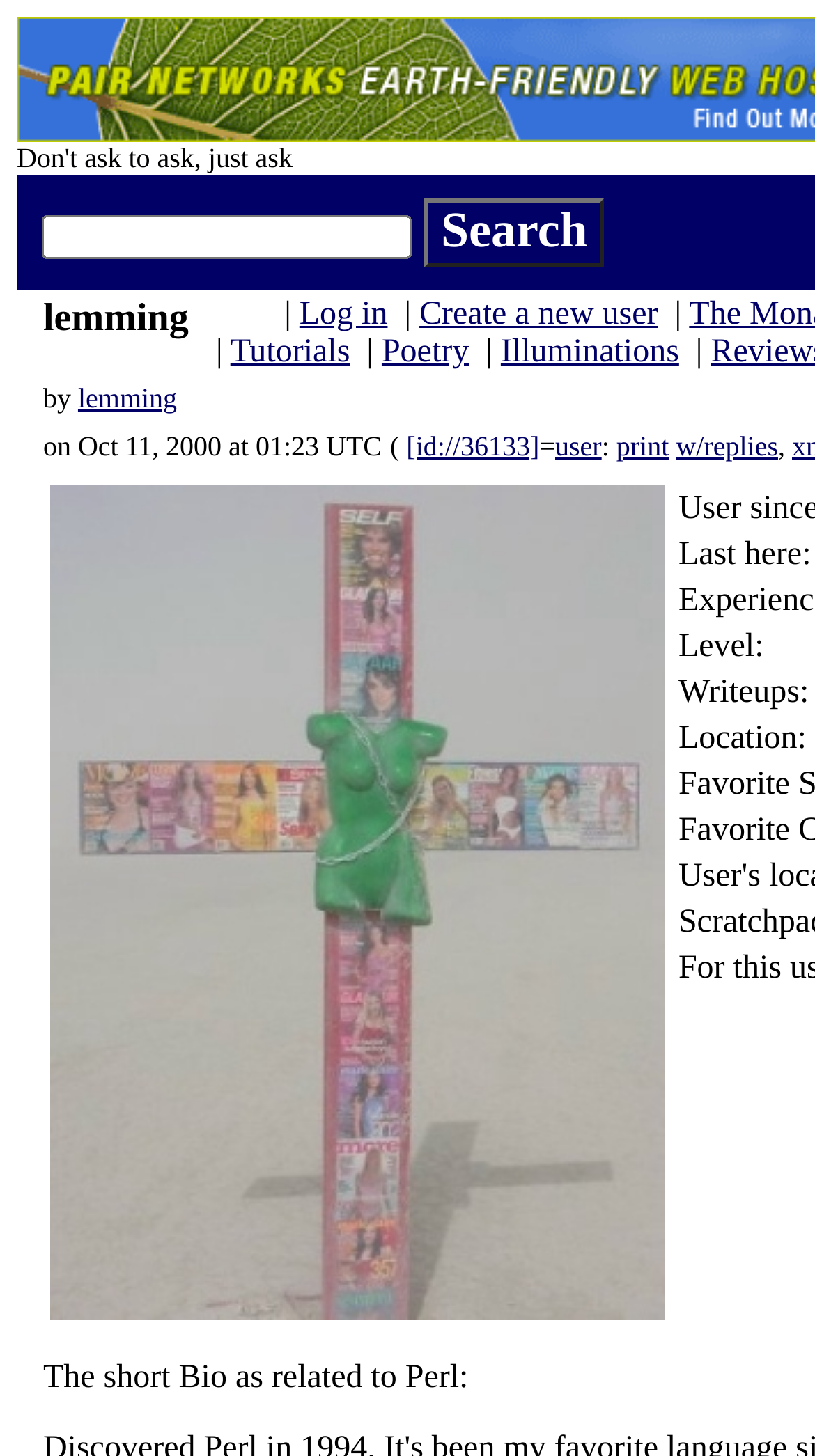Provide a one-word or brief phrase answer to the question:
What are the categories listed on the webpage?

Tutorials, Poetry, Illuminations